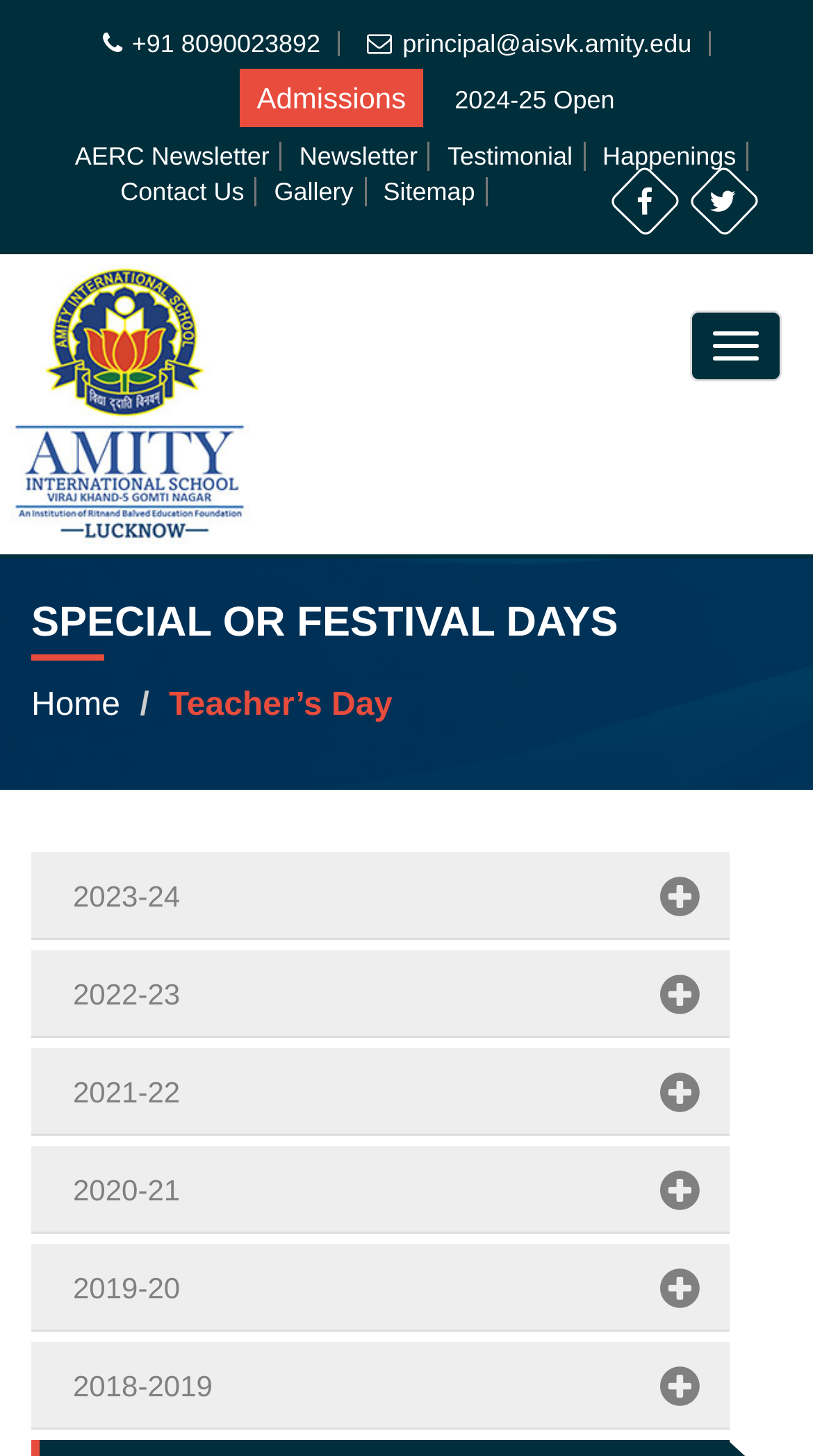What are the different years for which newsletters are available? Analyze the screenshot and reply with just one word or a short phrase.

2023-24, 2022-23, 2021-22, 2020-21, 2019-20, 2018-2019